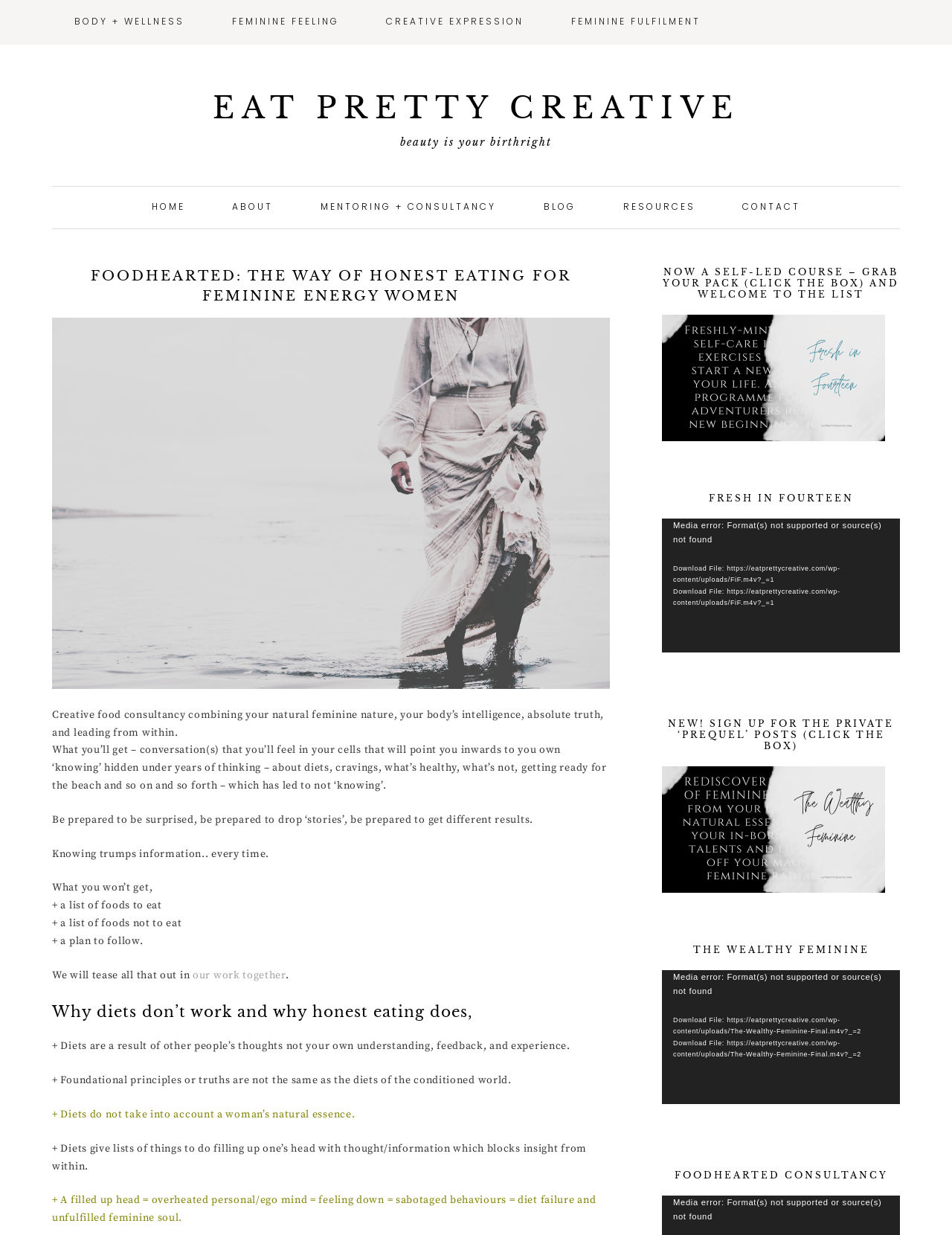Elaborate on the webpage's design and content in a detailed caption.

This webpage is dedicated to Foodhearted, a consultancy that focuses on emotional eating freedom and natural nutrient-dense ancestral nutrition for highly feminine energy women. 

At the top of the page, there is a main navigation menu with five links: BODY + WELLNESS, FEMININE FEELING, CREATIVE EXPRESSION, and FEMININE FULFILMENT. Below this menu, there is a prominent link to EAT PRETTY CREATIVE, accompanied by a short phrase "beauty is your birthright". 

On the left side of the page, there is a secondary navigation menu with seven links: HOME, ABOUT, MENTORING + CONSULTANCY, BLOG, RESOURCES, and CONTACT. Below this menu, there is a header section with a heading that reads "FOODHEARTED: THE WAY OF HONEST EATING FOR FEMININE ENERGY WOMEN". 

The main content of the page is divided into several sections. The first section describes the consultancy's approach, emphasizing the importance of inner knowing and self-trust. The text explains that the consultancy will help women develop a deeper understanding of their bodies and their relationship with food, rather than providing a list of foods to eat or avoid. 

The next section is titled "Why diets don’t work and why honest eating does," and it presents several reasons why diets are ineffective and how honest eating can lead to a more fulfilling and healthy relationship with food. 

On the right side of the page, there are three sections with headings: NOW A SELF-LED COURSE, FRESH IN FOURTEEN, and THE WEALTHY FEMININE. Each section contains a video player with a play button, a timer, and a slider to control the video playback. There are also links to download the video files. 

Finally, at the bottom of the page, there is a section titled FOODHEARTED CONSULTANCY, which contains another video player with similar controls and links to download the video file.